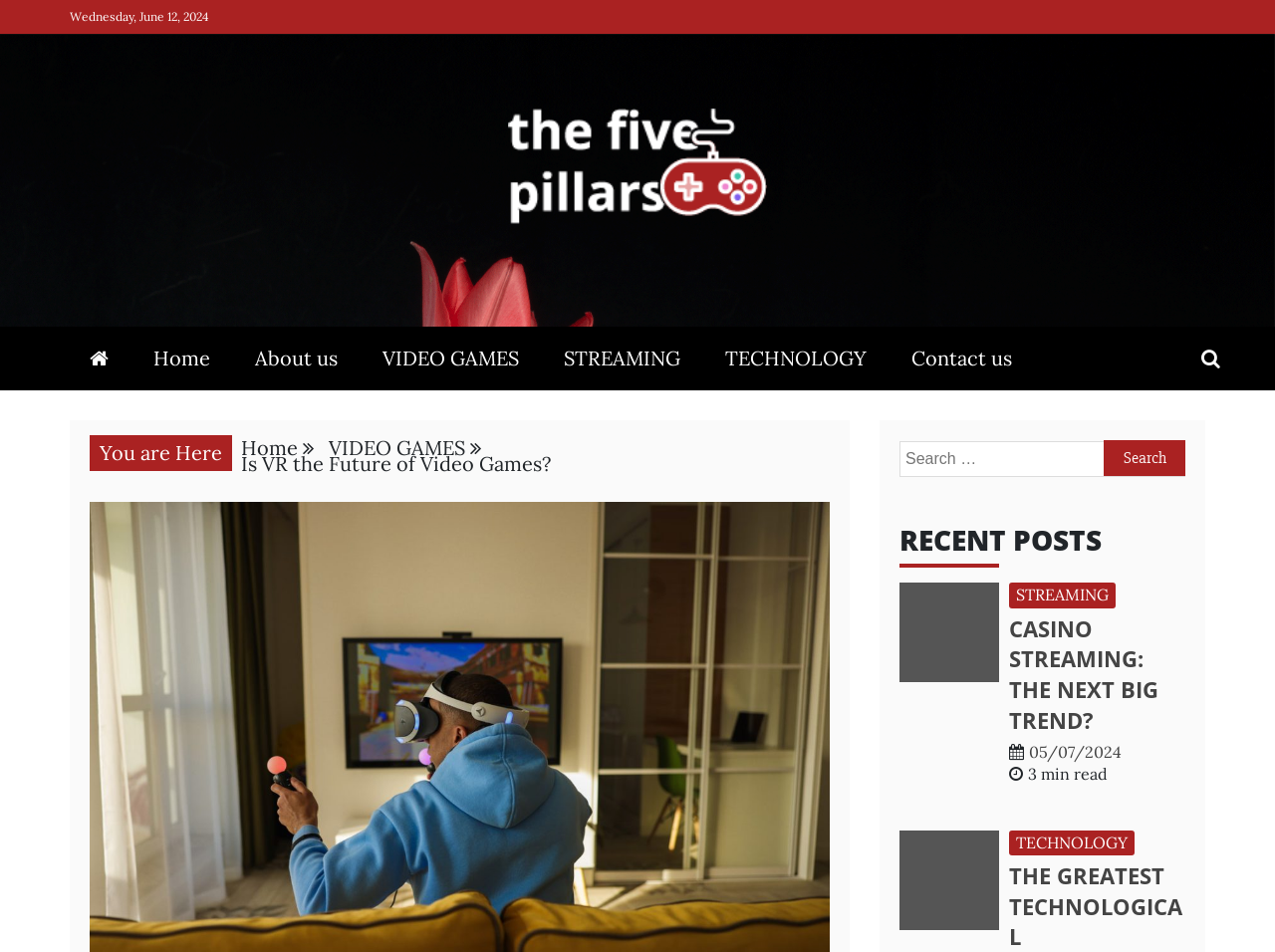Pinpoint the bounding box coordinates of the element you need to click to execute the following instruction: "Click on the 'About us' link". The bounding box should be represented by four float numbers between 0 and 1, in the format [left, top, right, bottom].

[0.184, 0.343, 0.28, 0.41]